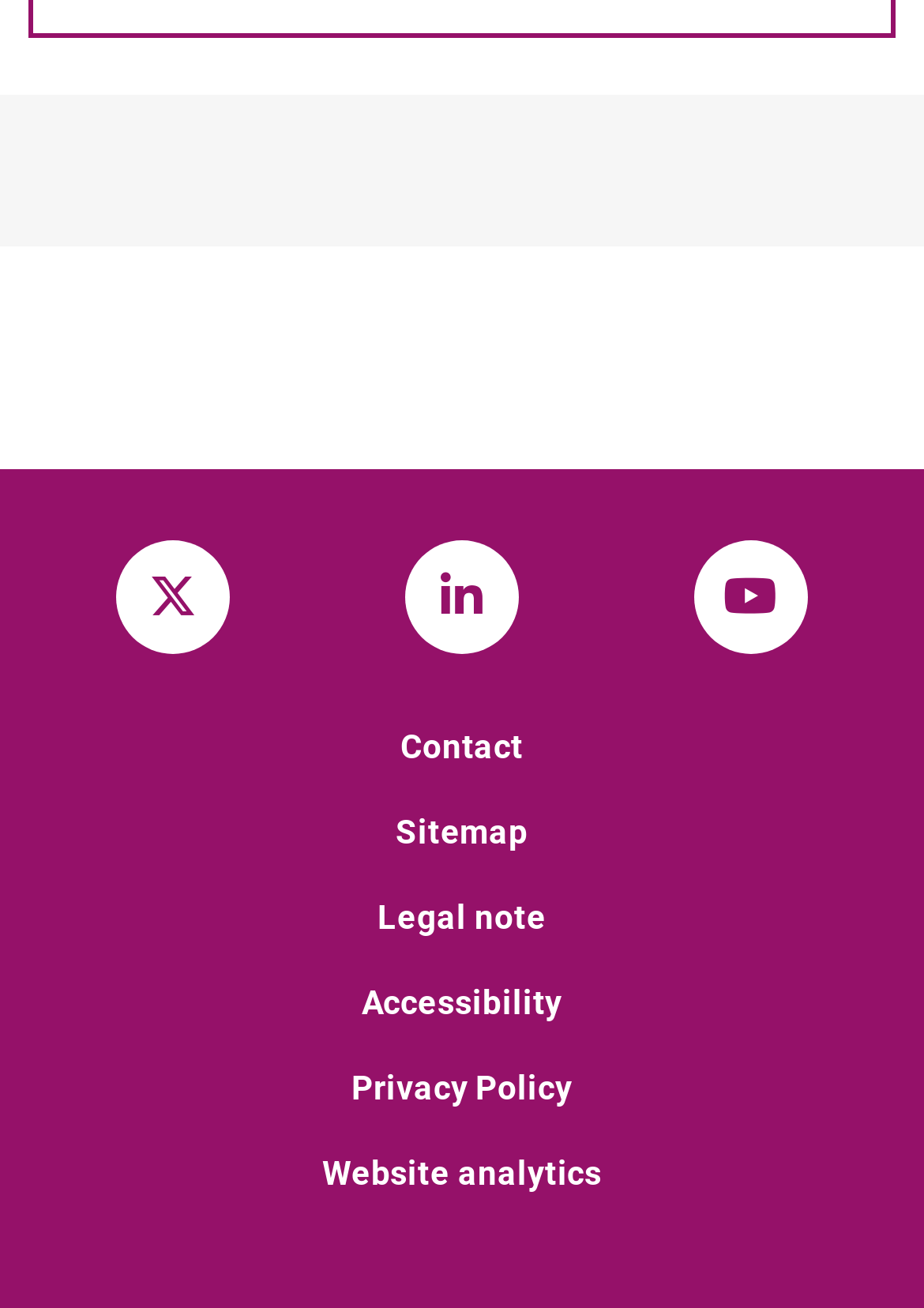How many social media links are present?
Answer the question with a single word or phrase, referring to the image.

3